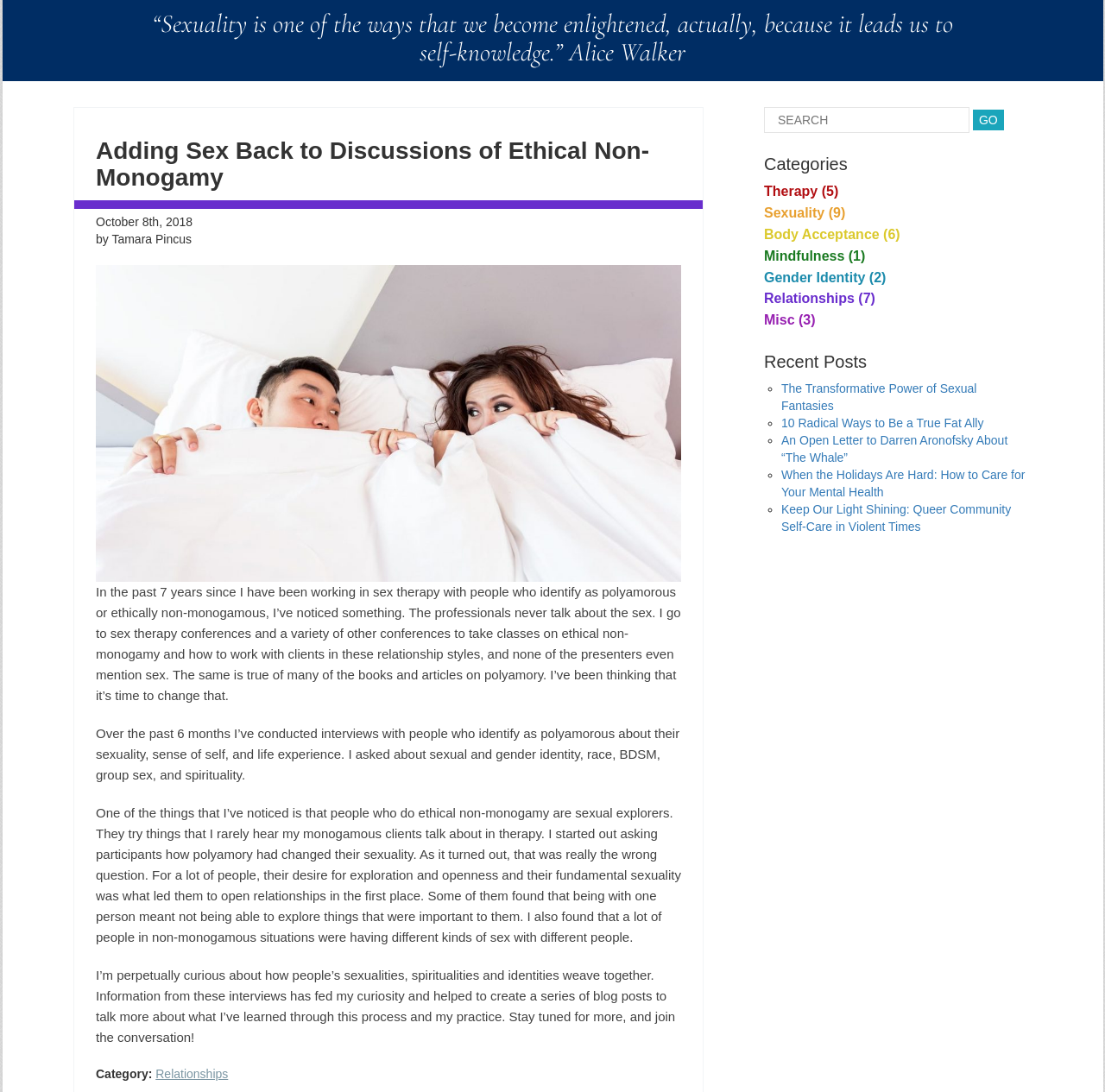Please specify the bounding box coordinates in the format (top-left x, top-left y, bottom-right x, bottom-right y), with values ranging from 0 to 1. Identify the bounding box for the UI component described as follows: Sexuality (9)

[0.691, 0.188, 0.765, 0.202]